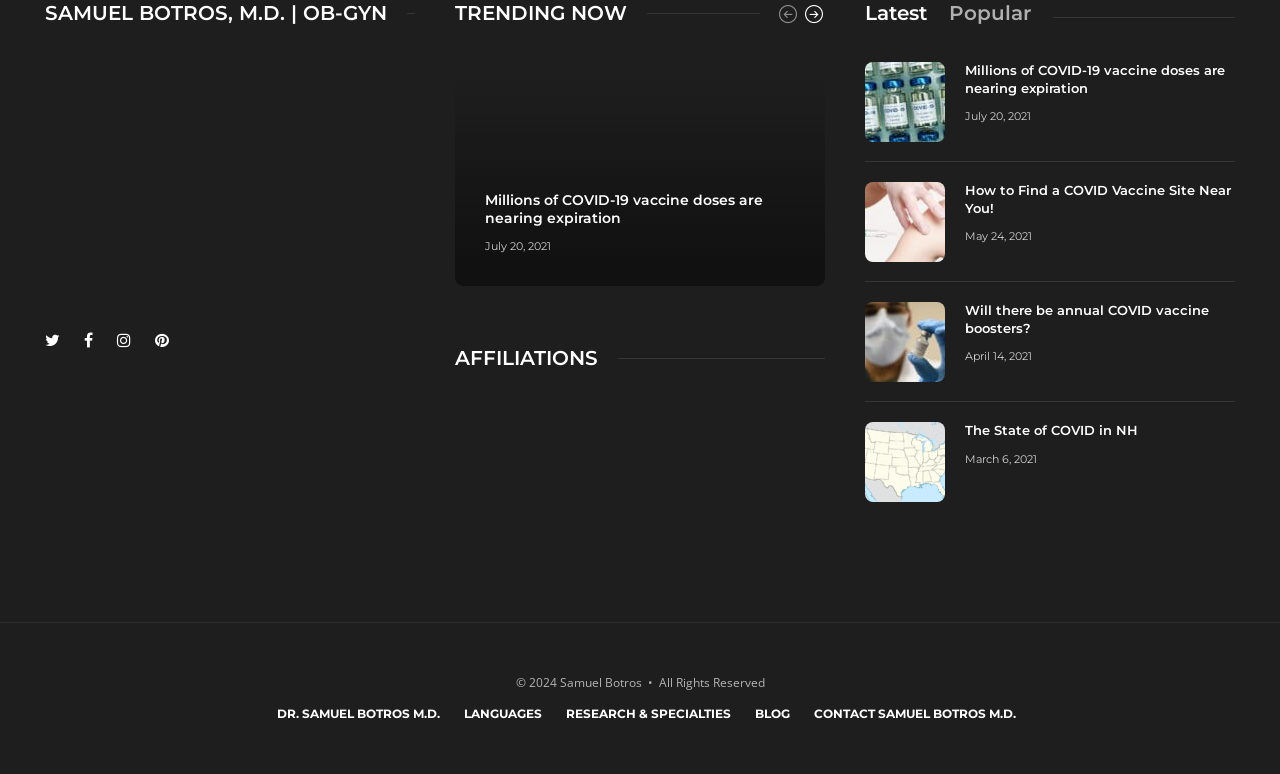Specify the bounding box coordinates (top-left x, top-left y, bottom-right x, bottom-right y) of the UI element in the screenshot that matches this description: Dr. Samuel Botros M.D.

[0.216, 0.896, 0.343, 0.948]